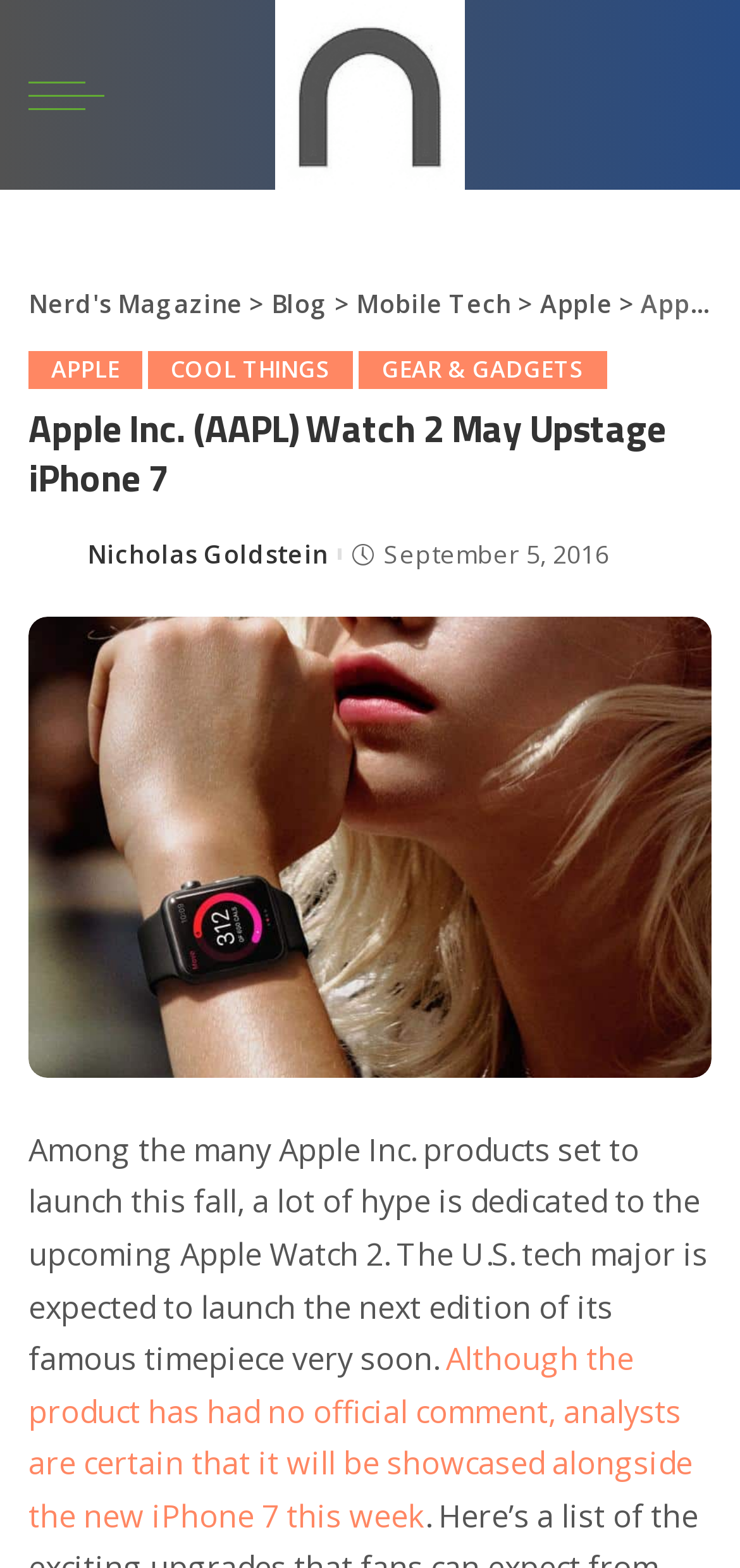What is the date of the article?
Please give a detailed and thorough answer to the question, covering all relevant points.

The date of the article can be found in the timestamp, which is labeled as '2016-09-05T11:43:56-05:00'. This can be converted to a readable date format, which is September 5, 2016.